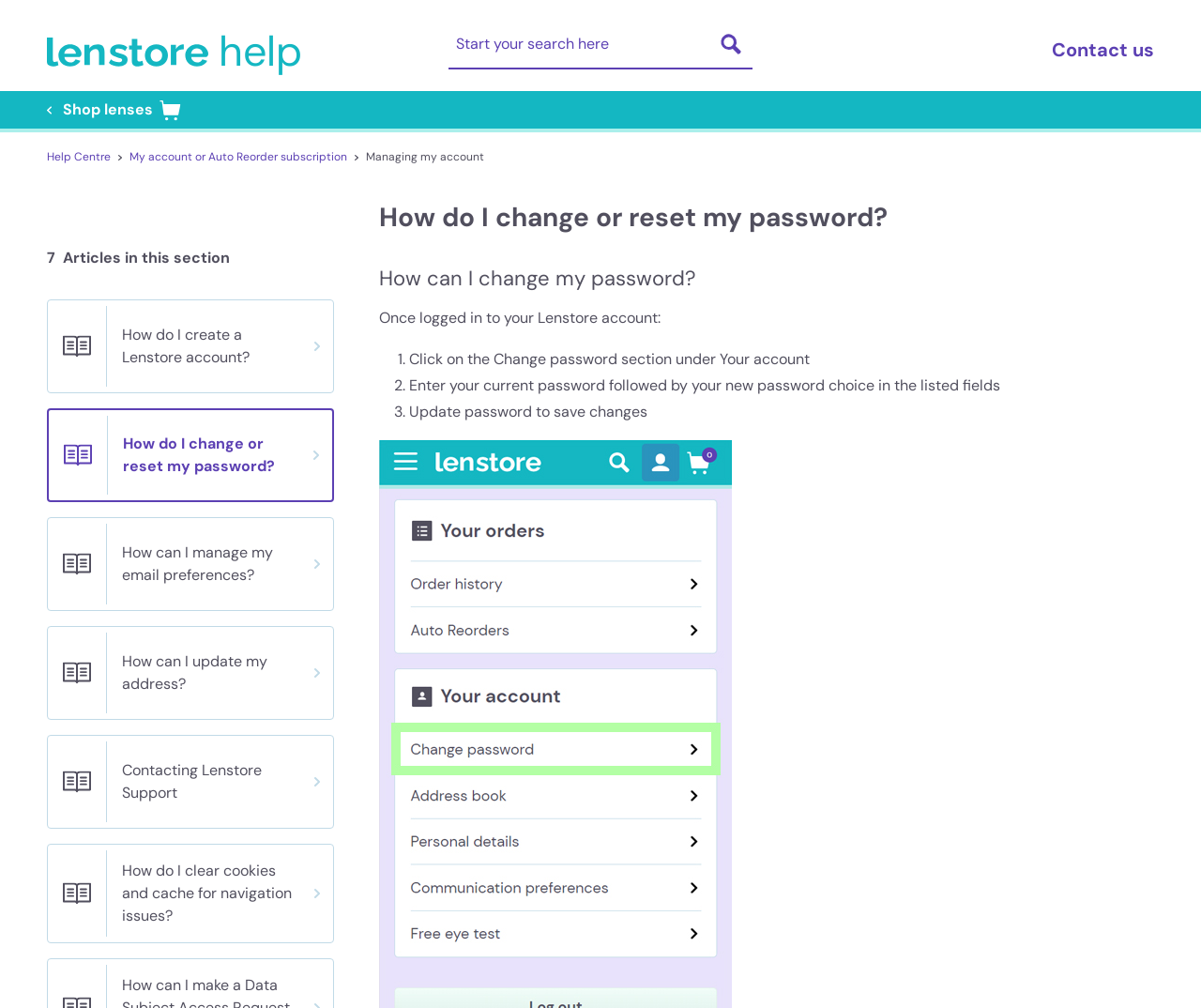Extract the bounding box of the UI element described as: "Contact us".

[0.876, 0.035, 0.961, 0.063]